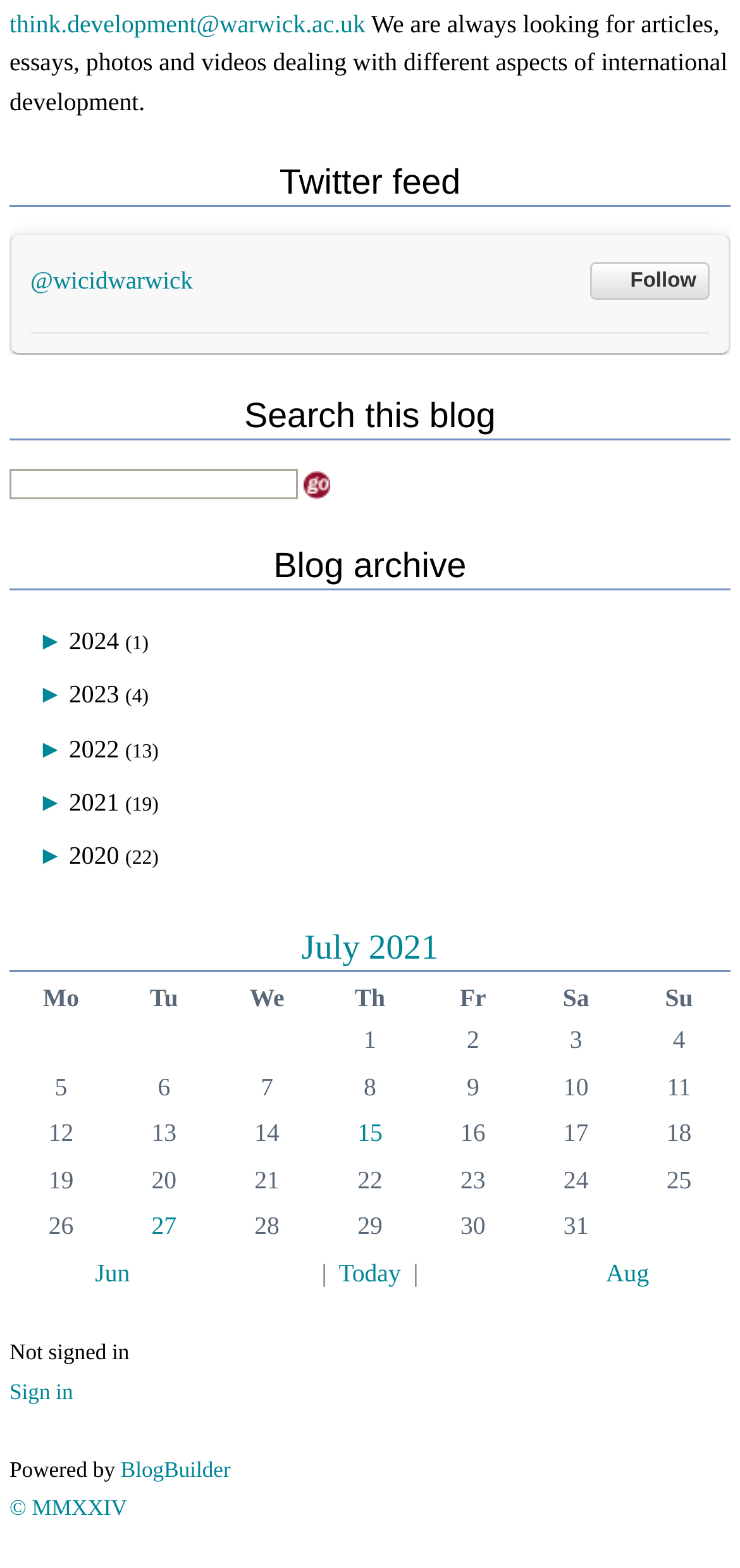Use a single word or phrase to answer the question: 
How many columns are in the calendar table?

7